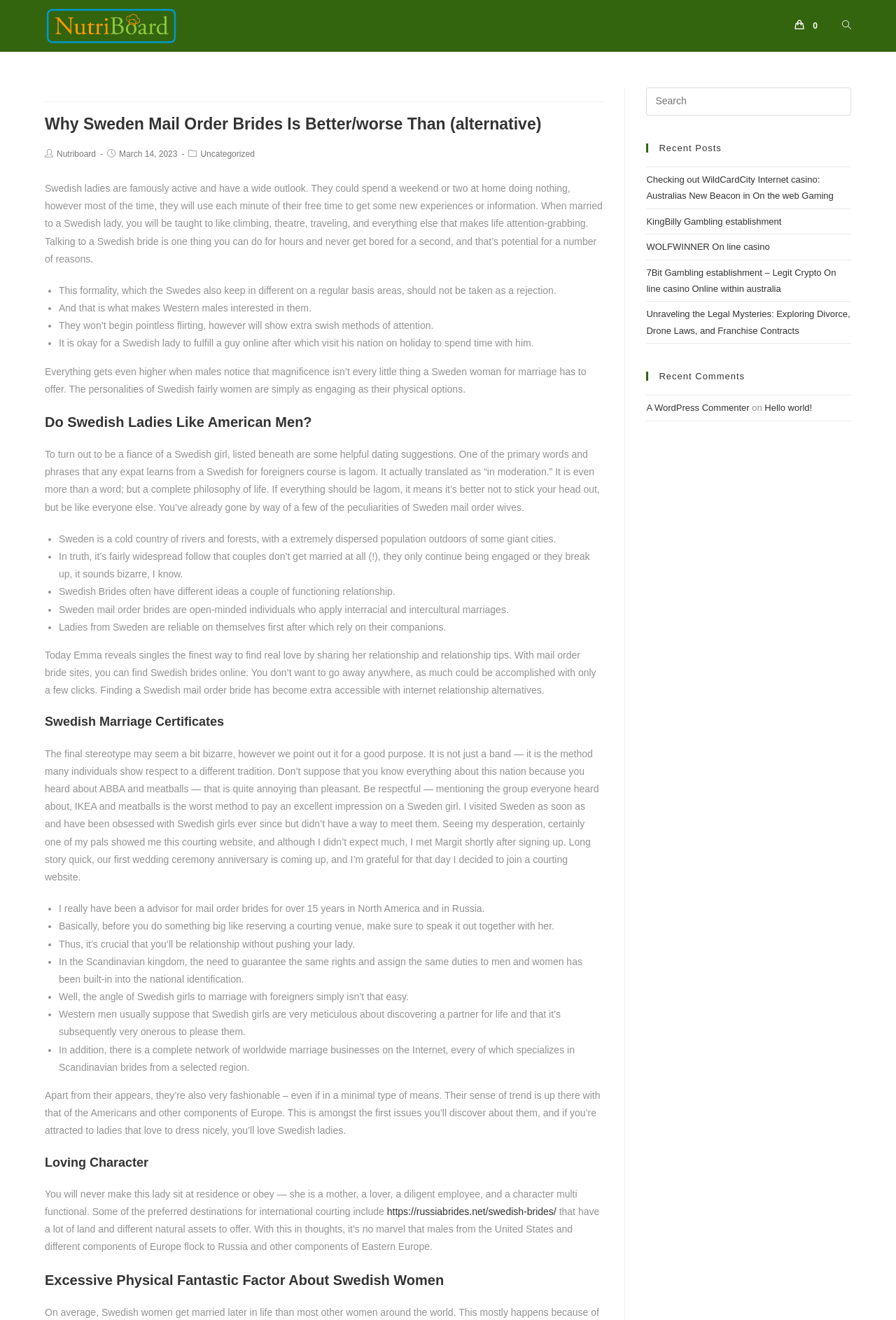Locate the bounding box coordinates of the area where you should click to accomplish the instruction: "Go to University of Nottingham Ningbo China Home".

None